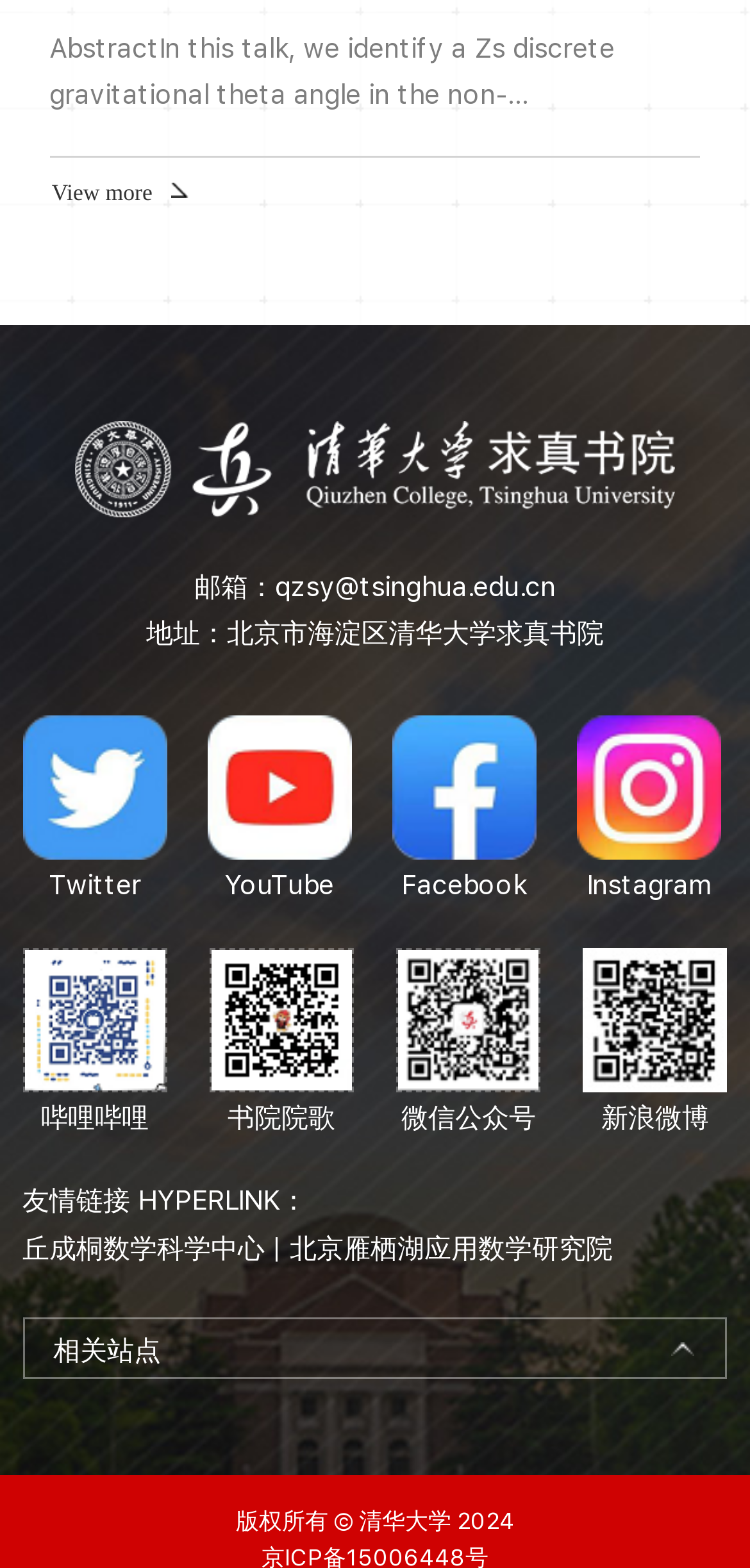Identify the bounding box coordinates of the clickable region to carry out the given instruction: "Check the institute's address".

[0.195, 0.394, 0.805, 0.413]